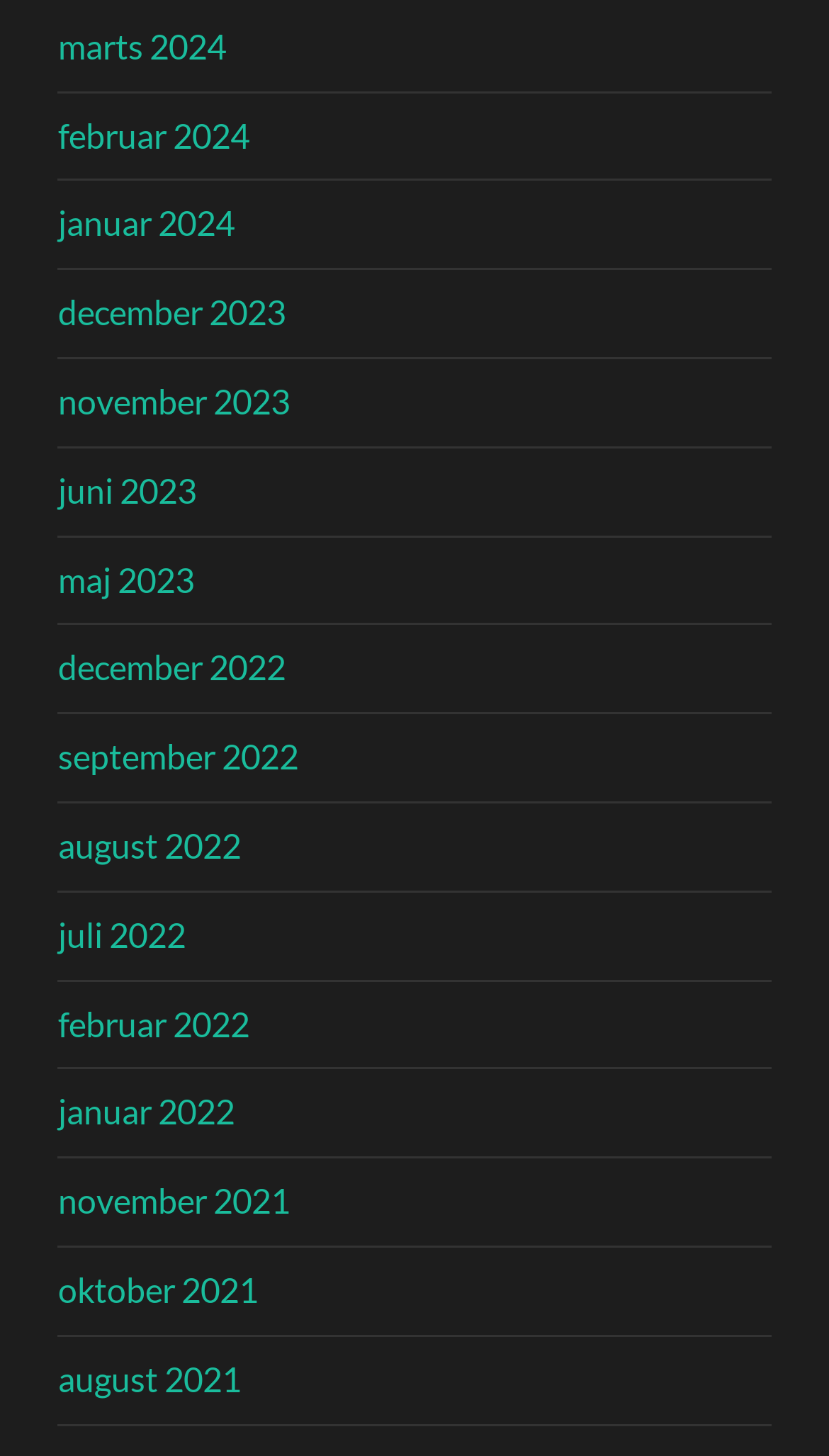Identify the bounding box coordinates of the clickable section necessary to follow the following instruction: "access marts 2024". The coordinates should be presented as four float numbers from 0 to 1, i.e., [left, top, right, bottom].

[0.07, 0.017, 0.273, 0.045]